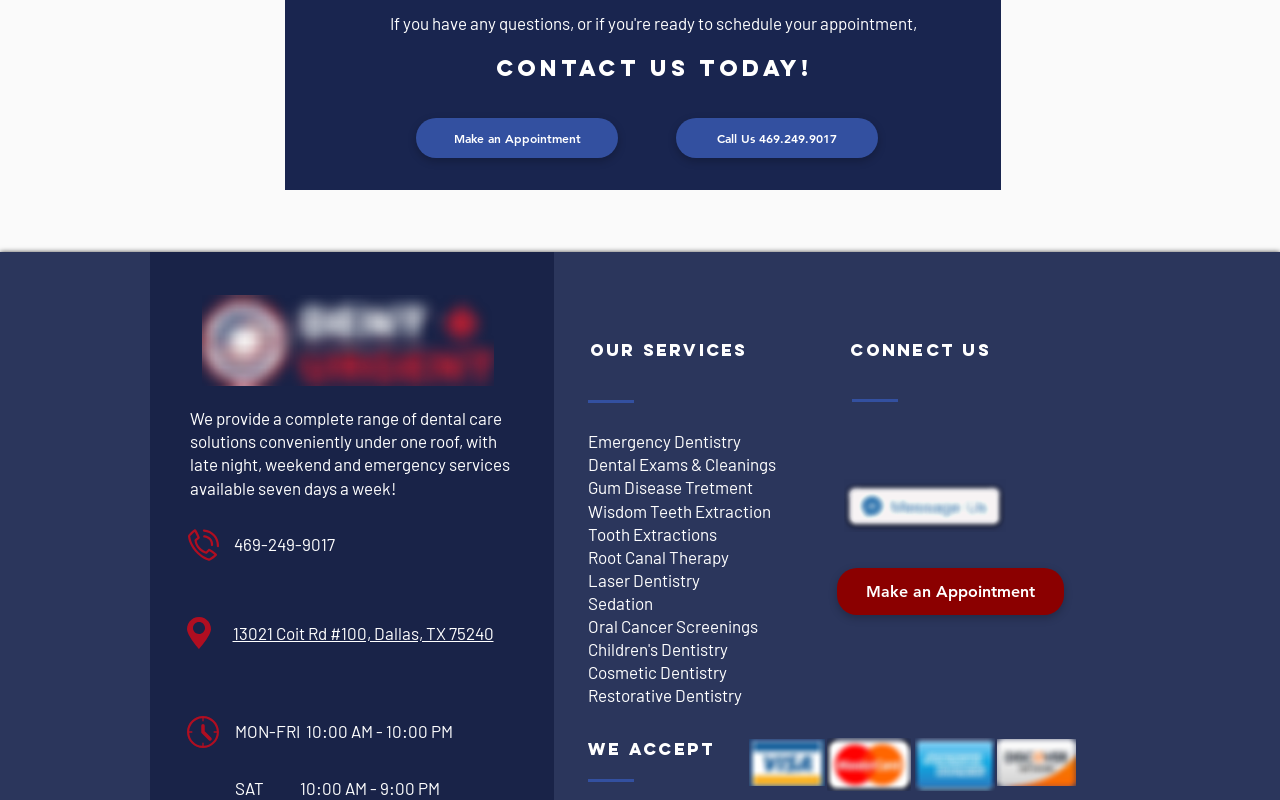Please identify the bounding box coordinates of the region to click in order to complete the given instruction: "View accepted payment methods". The coordinates should be four float numbers between 0 and 1, i.e., [left, top, right, bottom].

[0.585, 0.924, 0.841, 0.983]